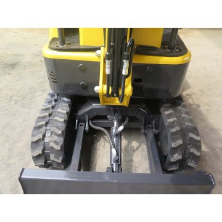What is the weight of the mini excavator?
Kindly offer a comprehensive and detailed response to the question.

The weight of the mini excavator is mentioned in its reference name, 'Small digger 800kg Mini Excavator with best price', which highlights its compact size and cost-effectiveness for contractors seeking efficient equipment for light-duty operations.